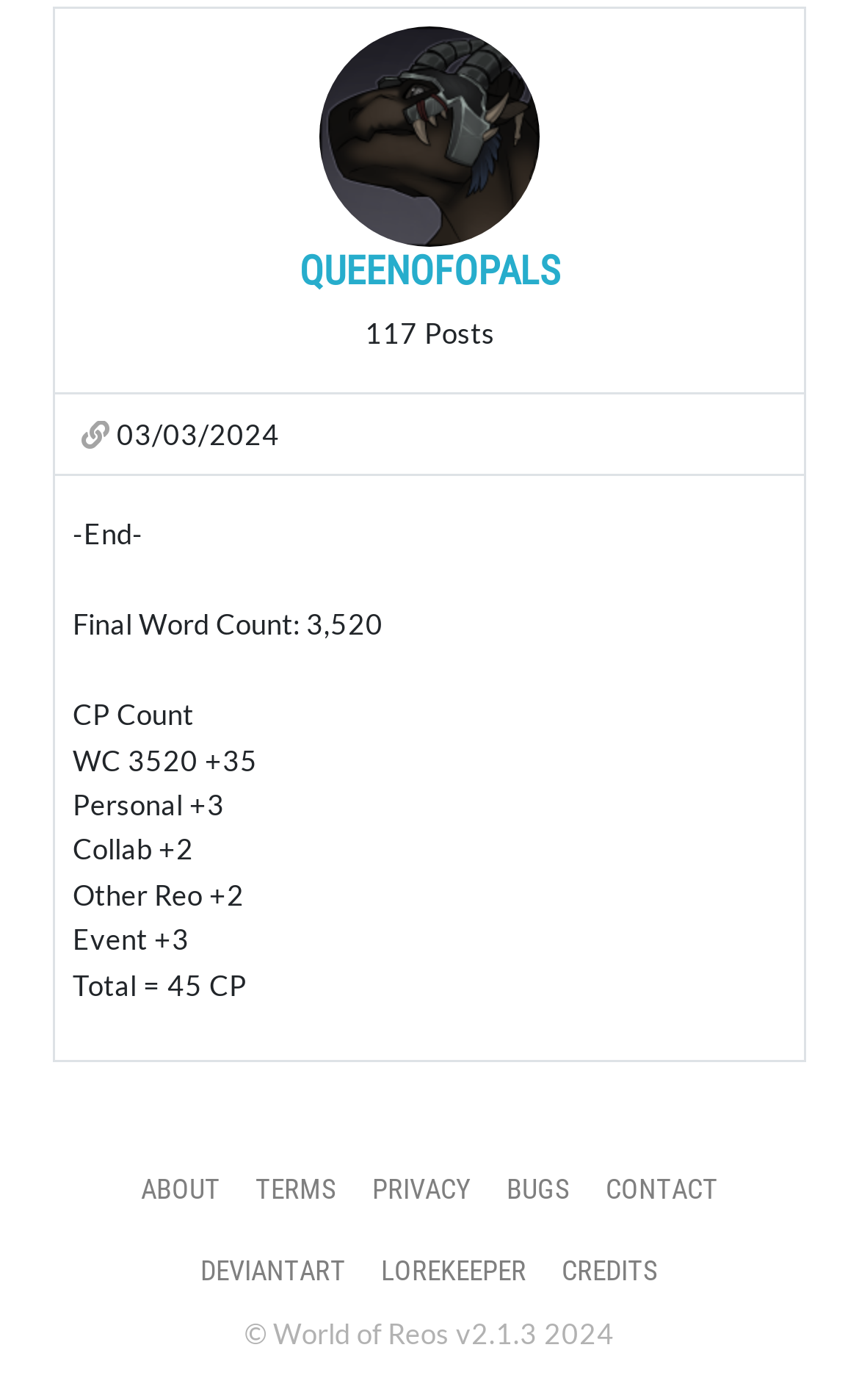Extract the bounding box coordinates of the UI element described by: "Qualification & Honor". The coordinates should include four float numbers ranging from 0 to 1, e.g., [left, top, right, bottom].

None